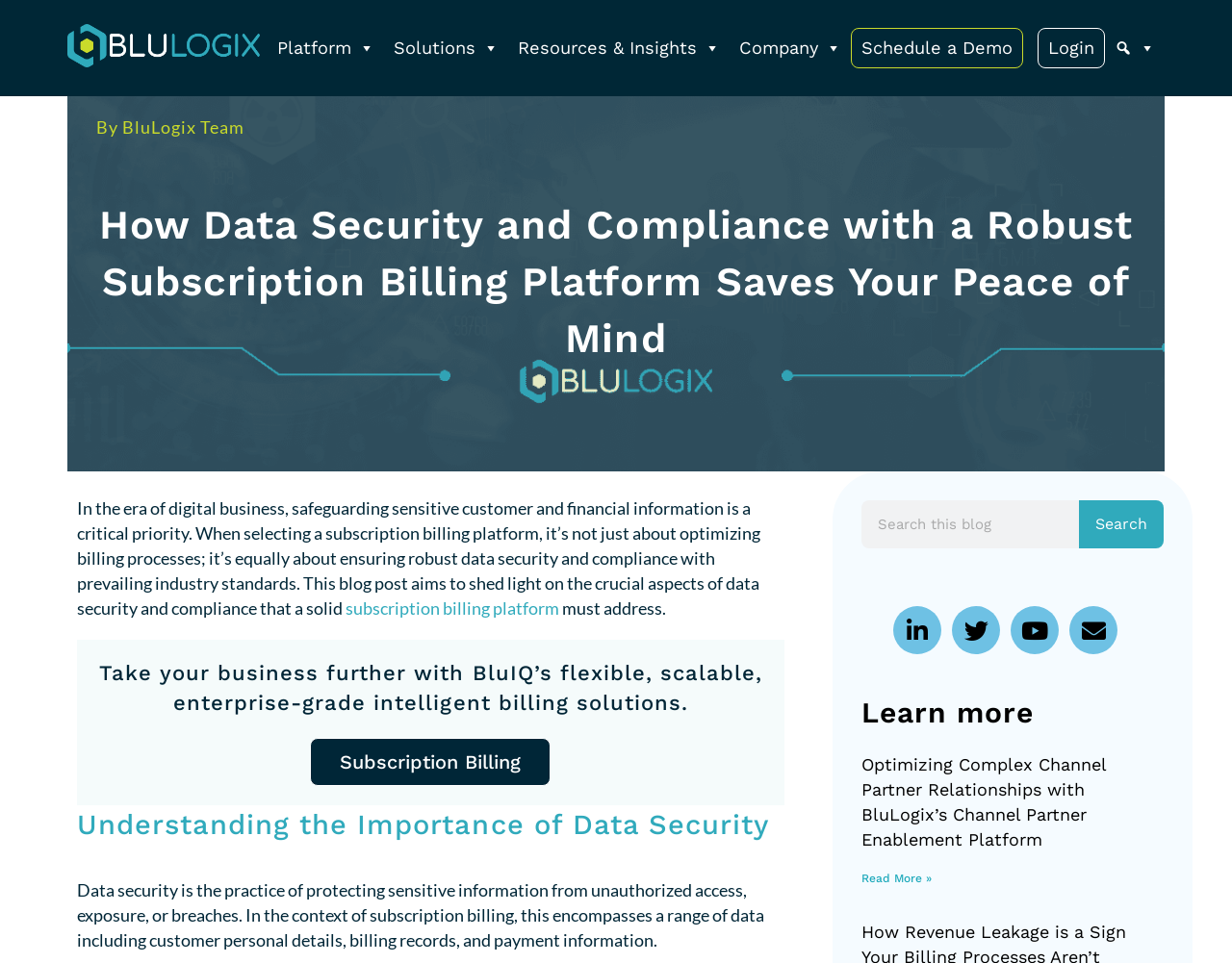What is the function of the search box?
Carefully examine the image and provide a detailed answer to the question.

The function of the search box is to search for content on the webpage, as indicated by the search box label 'Search' and the button 'Search' next to it.